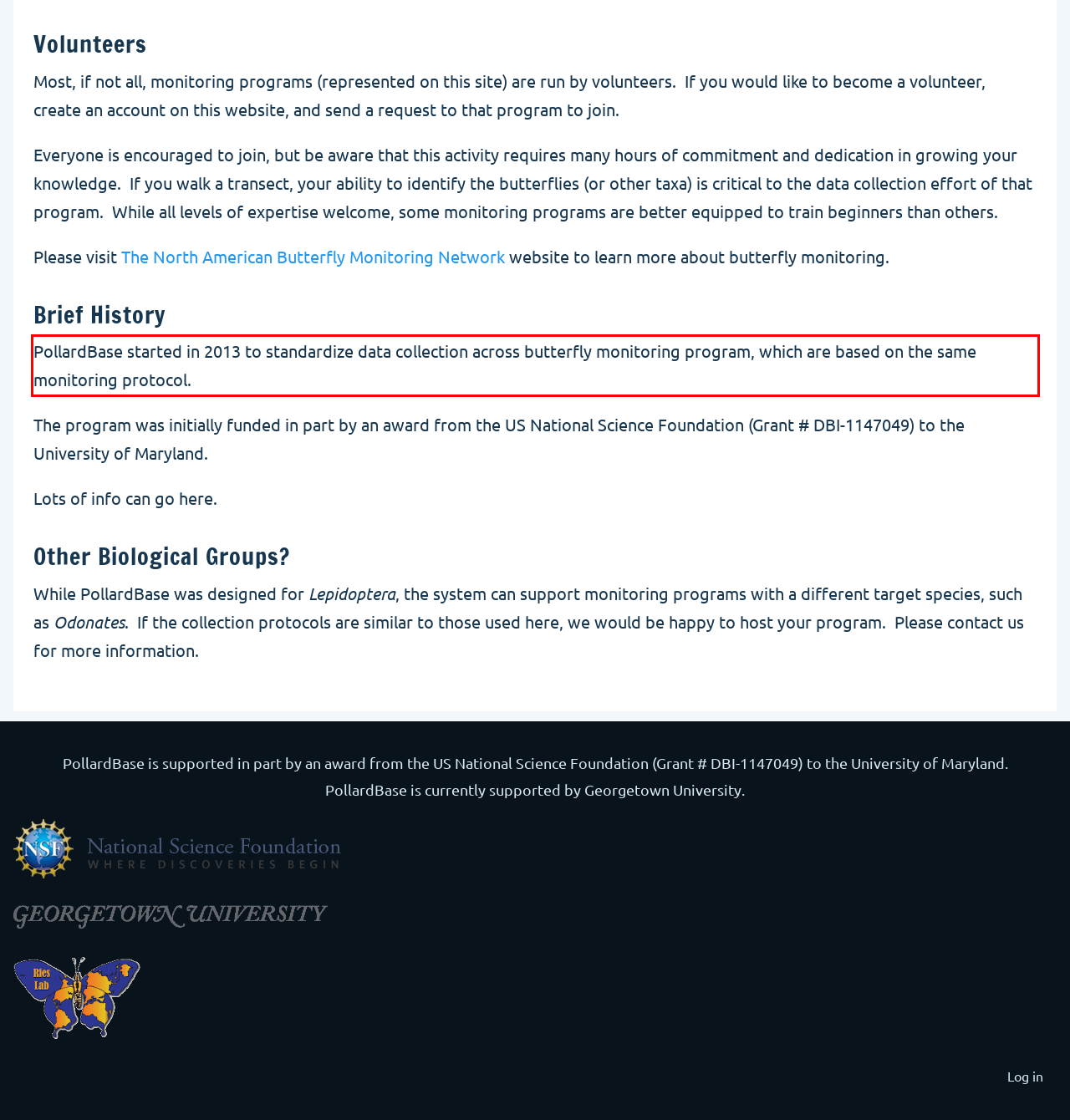Please examine the webpage screenshot and extract the text within the red bounding box using OCR.

PollardBase started in 2013 to standardize data collection across butterfly monitoring program, which are based on the same monitoring protocol.